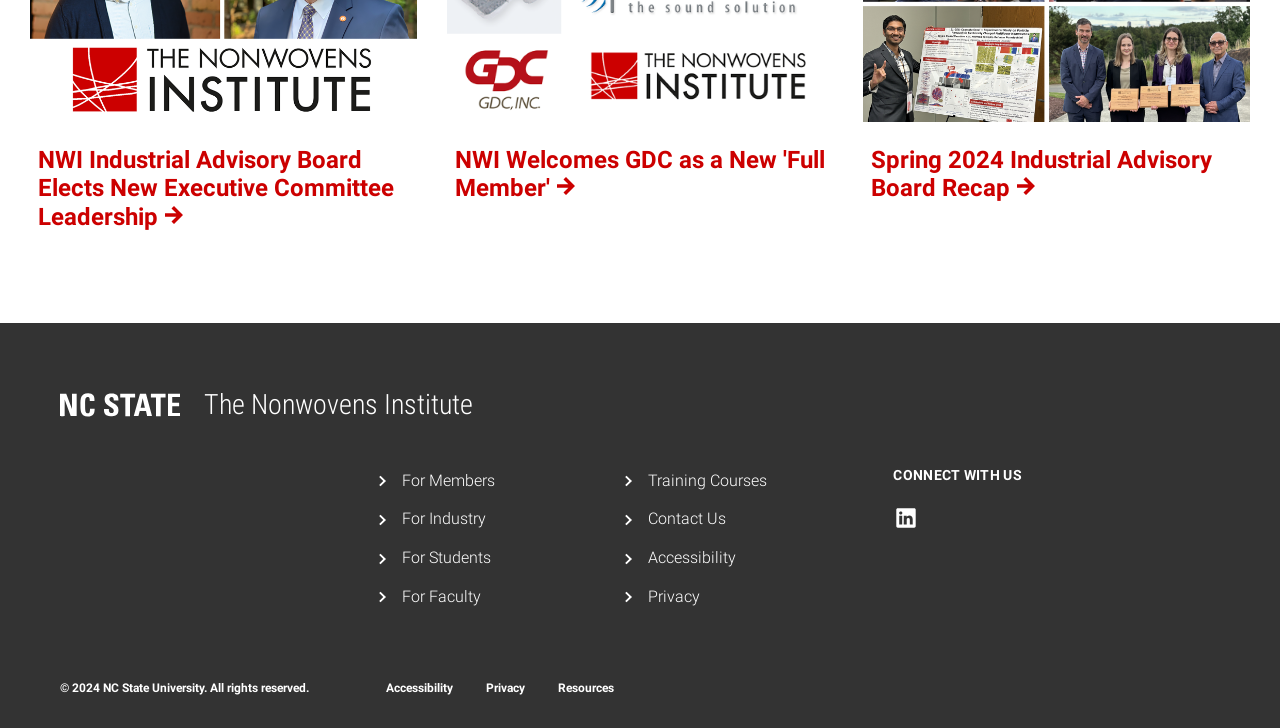What is the name of the university?
Using the information from the image, answer the question thoroughly.

I inferred this answer by looking at the image with the text 'NC State' on it, which is likely a logo or branding element for the university.